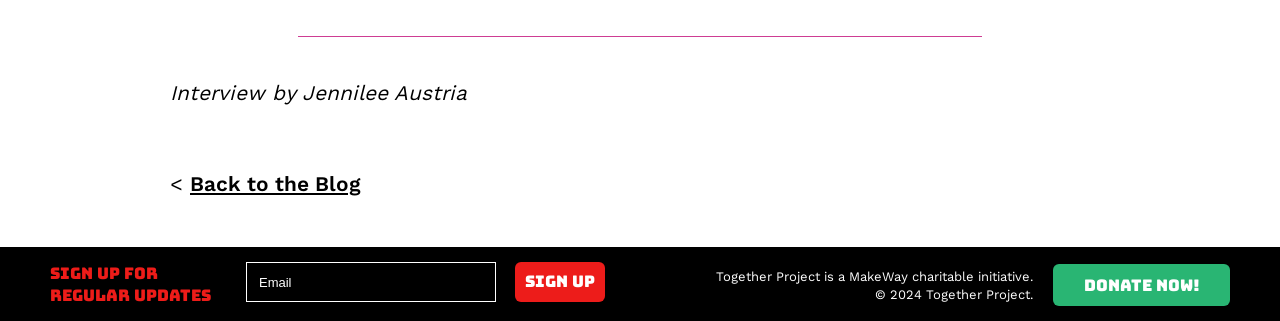What is the purpose of the textbox?
From the screenshot, supply a one-word or short-phrase answer.

Enter email